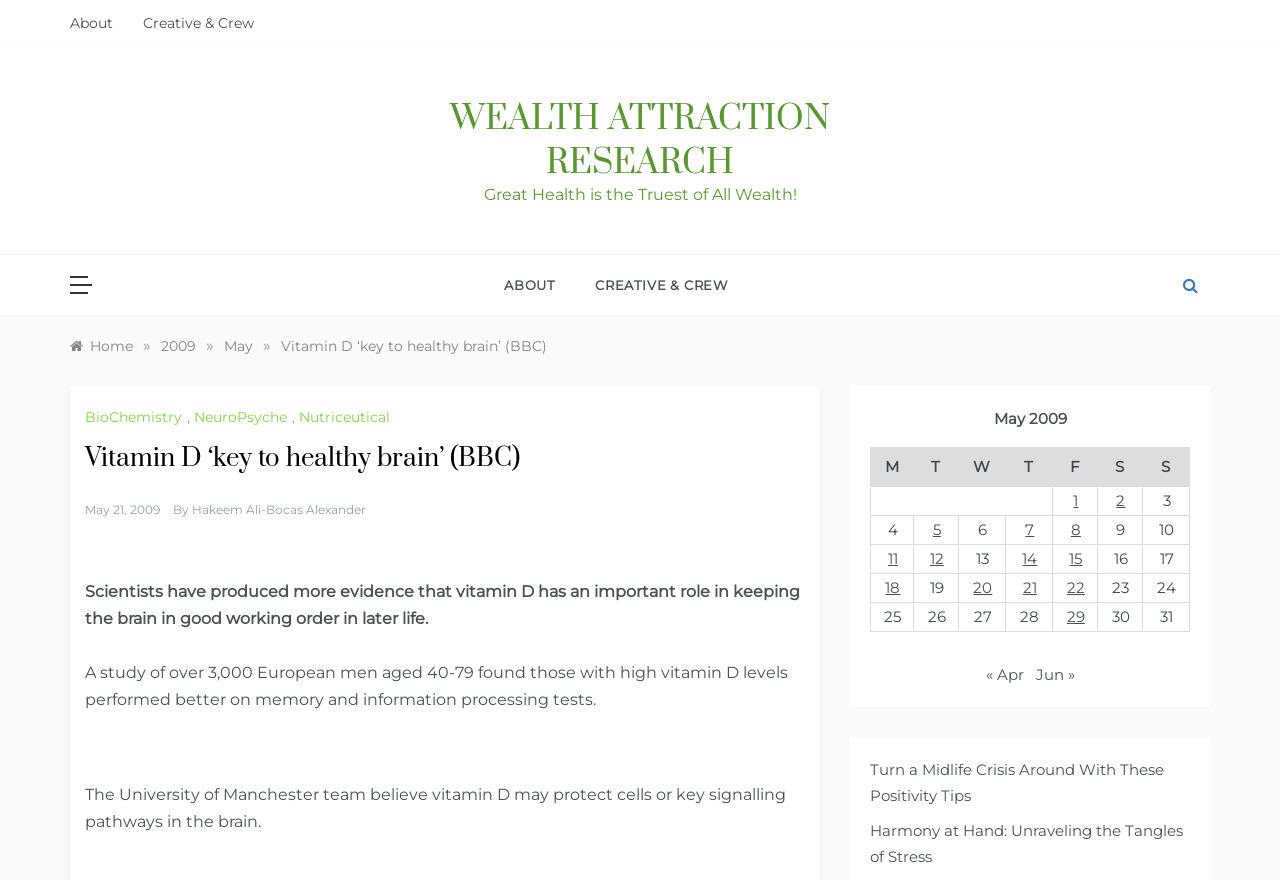Who is the author of the article?
Analyze the image and provide a thorough answer to the question.

The author of the article is mentioned in the article itself. The sentence 'By Hakeem Ali-Bocas Alexander' indicates that Hakeem Ali-Bocas Alexander is the author of the article.